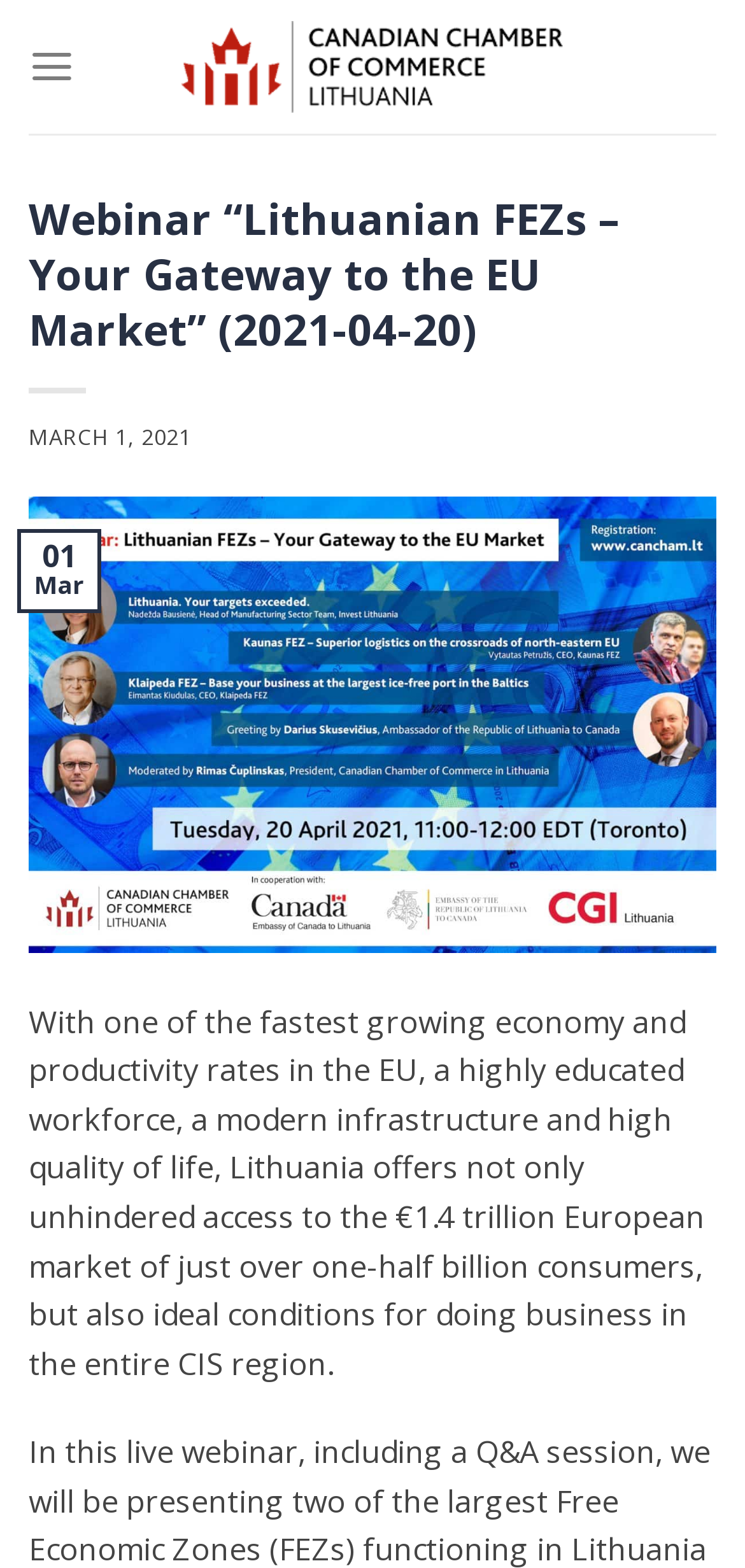What is the name of the organization hosting the webinar?
Examine the webpage screenshot and provide an in-depth answer to the question.

The answer can be found by looking at the link at the top of the webpage, which says 'Canadian Chamber of Commerce in Lithuania'. This link is likely the organization hosting the webinar.